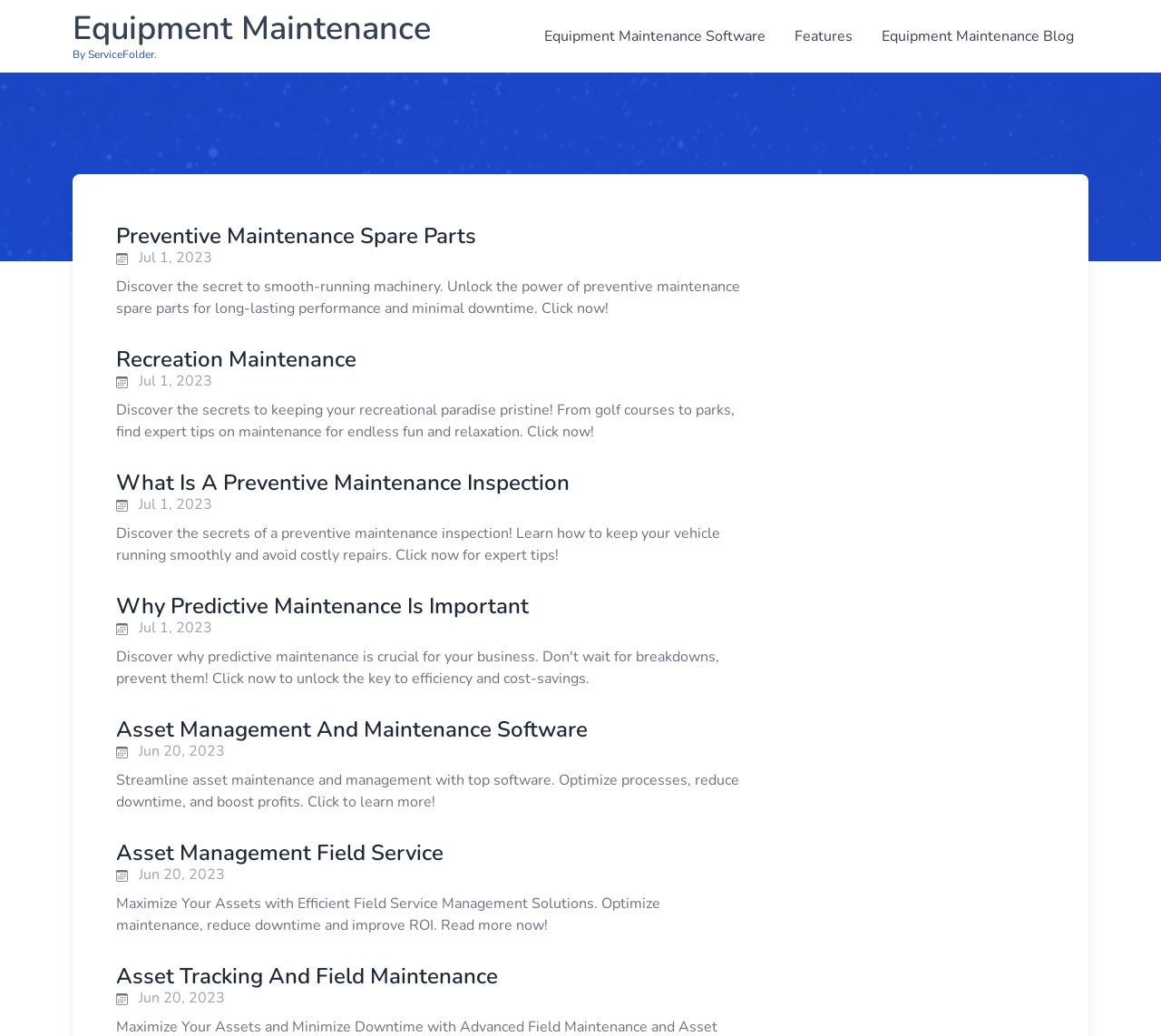Please identify the bounding box coordinates of the clickable area that will fulfill the following instruction: "Read the article about Lochmere’s 6th Annual Christmas Flotilla". The coordinates should be in the format of four float numbers between 0 and 1, i.e., [left, top, right, bottom].

None